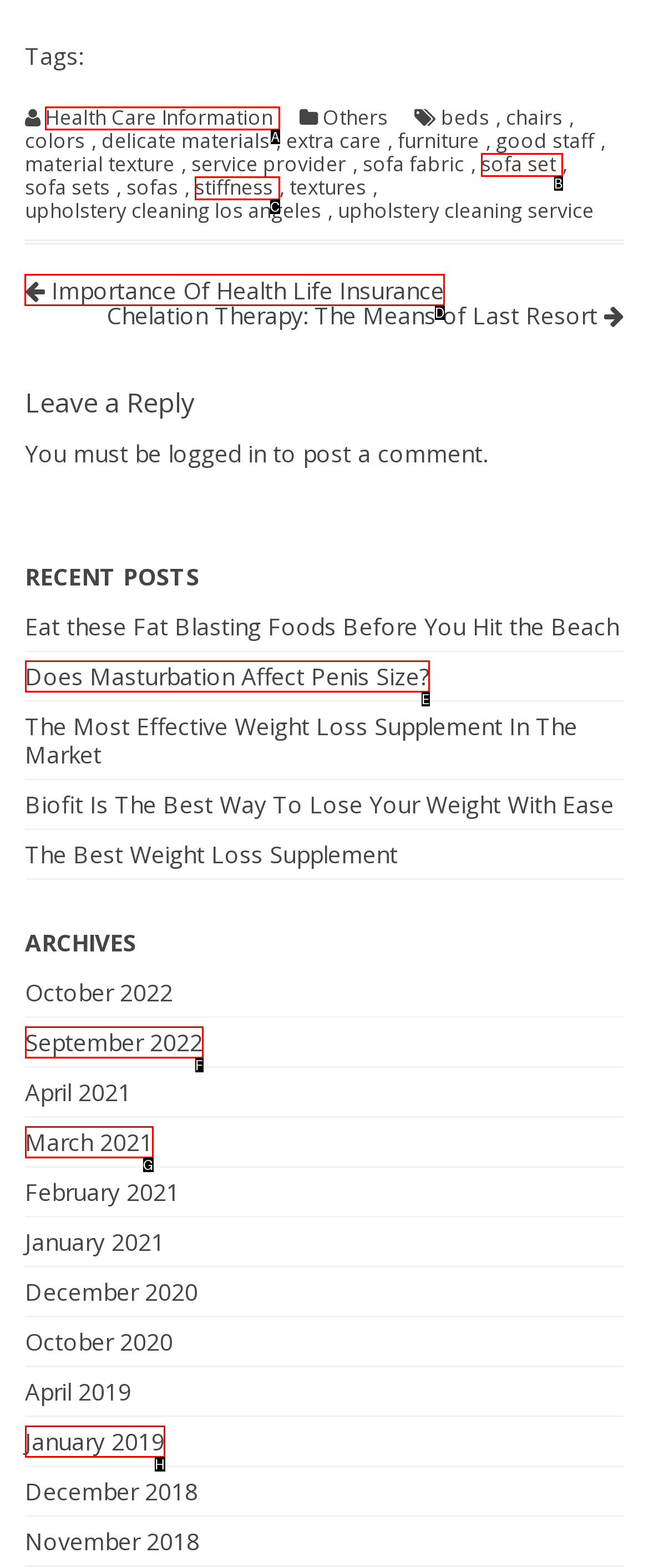Tell me which option I should click to complete the following task: Click on the 'Importance Of Health Life Insurance' article
Answer with the option's letter from the given choices directly.

D